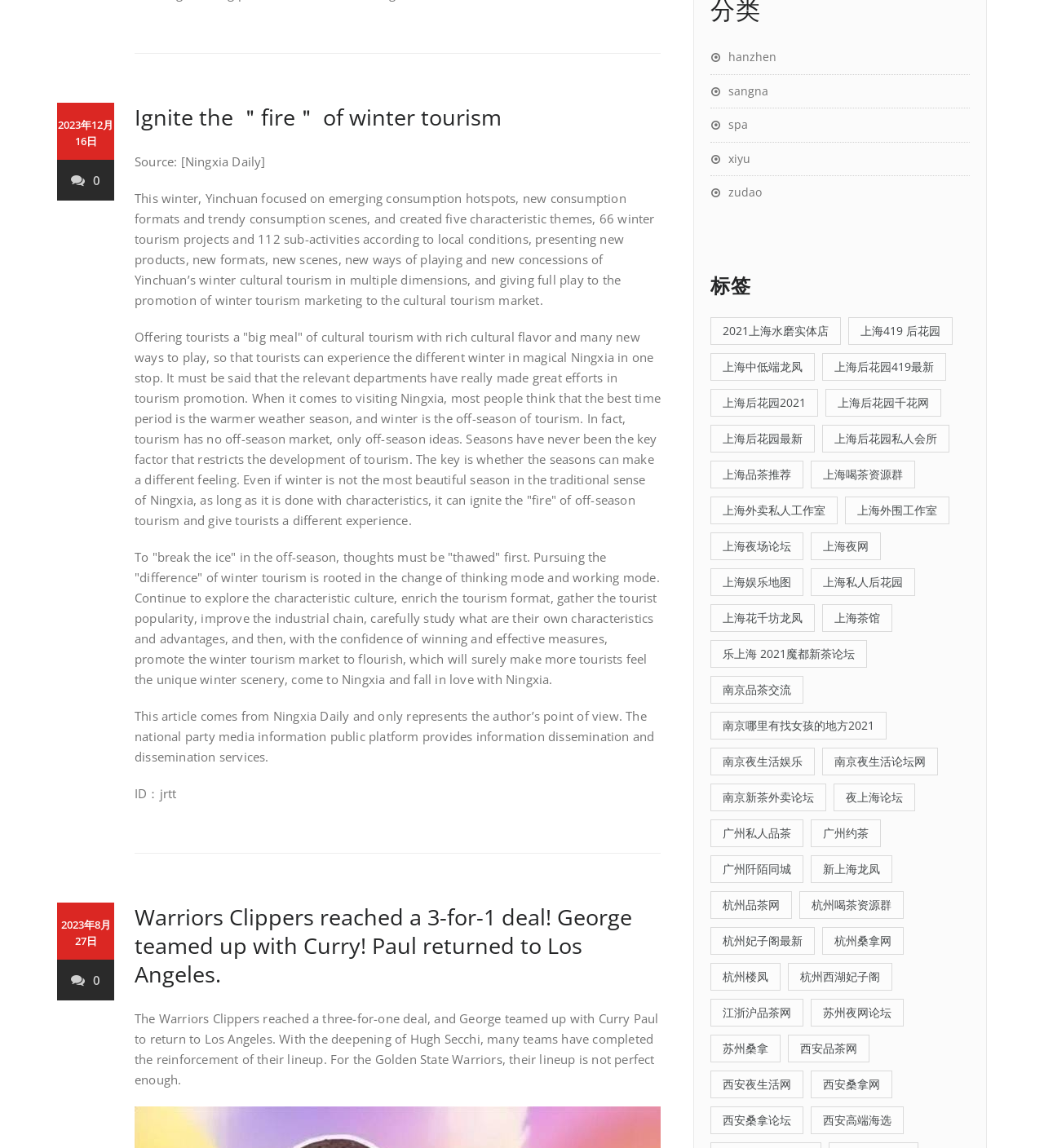What is the purpose of the '标签' section?
Please respond to the question with a detailed and well-explained answer.

The '标签' section has a heading element with the OCR text '标签', and it contains 39 link elements, which suggests that the purpose of this section is to provide related links to the user.